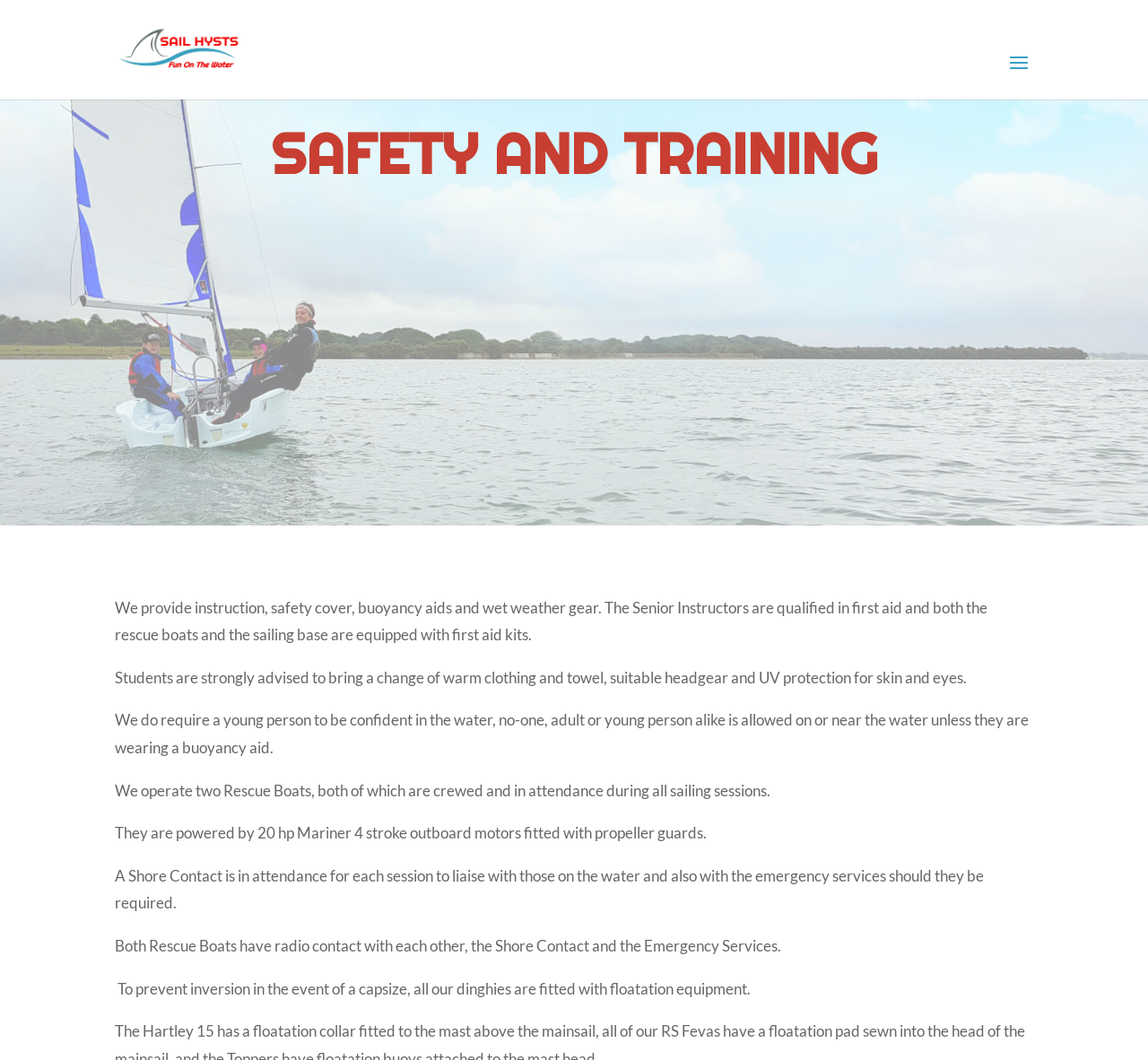Provide a thorough description of the webpage's content and layout.

The webpage is about Safety and Training provided by HYSTS. At the top left, there is a link to HYSTS accompanied by an image of the same name. Below this, a prominent heading "SAFETY AND TRAINING" is centered on the page.

The main content of the page is divided into six paragraphs of text, all positioned on the left side of the page. The first paragraph explains the services provided, including instruction, safety cover, and equipment. The second paragraph advises students to bring certain items, such as a change of clothing and UV protection.

The third paragraph emphasizes the importance of wearing a buoyancy aid near the water. The fourth paragraph describes the operation of two Rescue Boats, which are crewed and present during all sailing sessions. The fifth paragraph provides details about the boats' engines and propeller guards. The sixth and final paragraph explains the role of the Shore Contact and the radio communication system between the Rescue Boats, the Shore Contact, and the Emergency Services.

Overall, the webpage provides detailed information about the safety measures and training provided by HYSTS, with a focus on the equipment, procedures, and personnel involved.